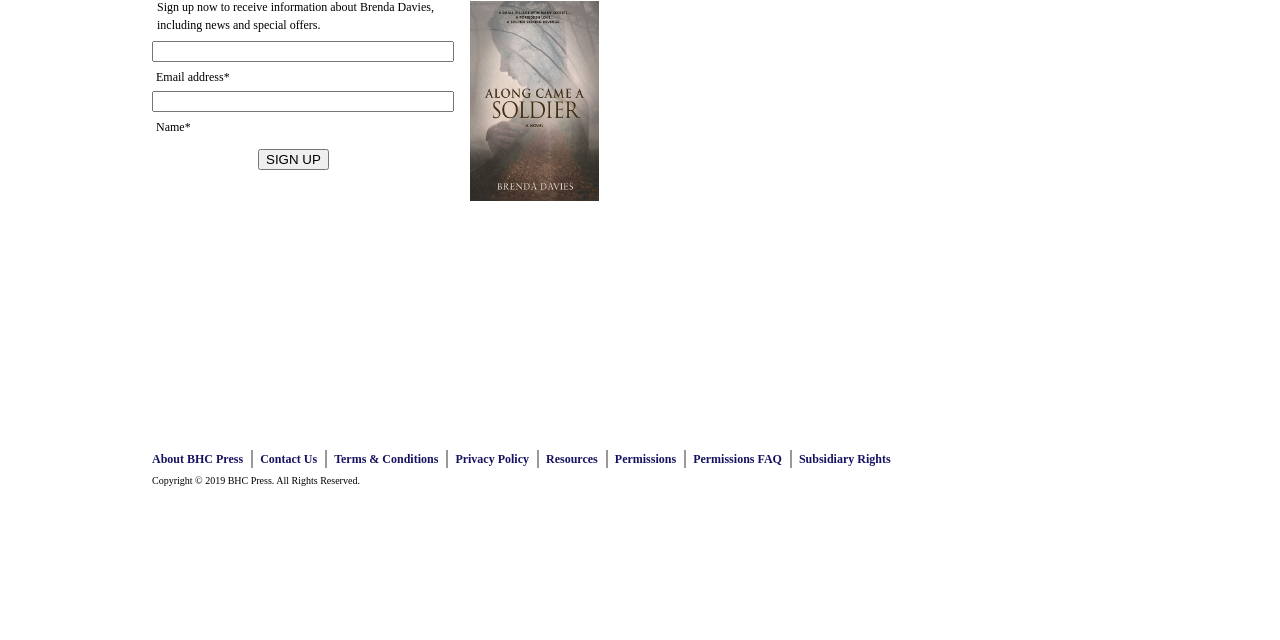Given the description "name="FORM_SUBMIT_Submit_Button_1" value="SIGN UP"", determine the bounding box of the corresponding UI element.

[0.202, 0.233, 0.257, 0.266]